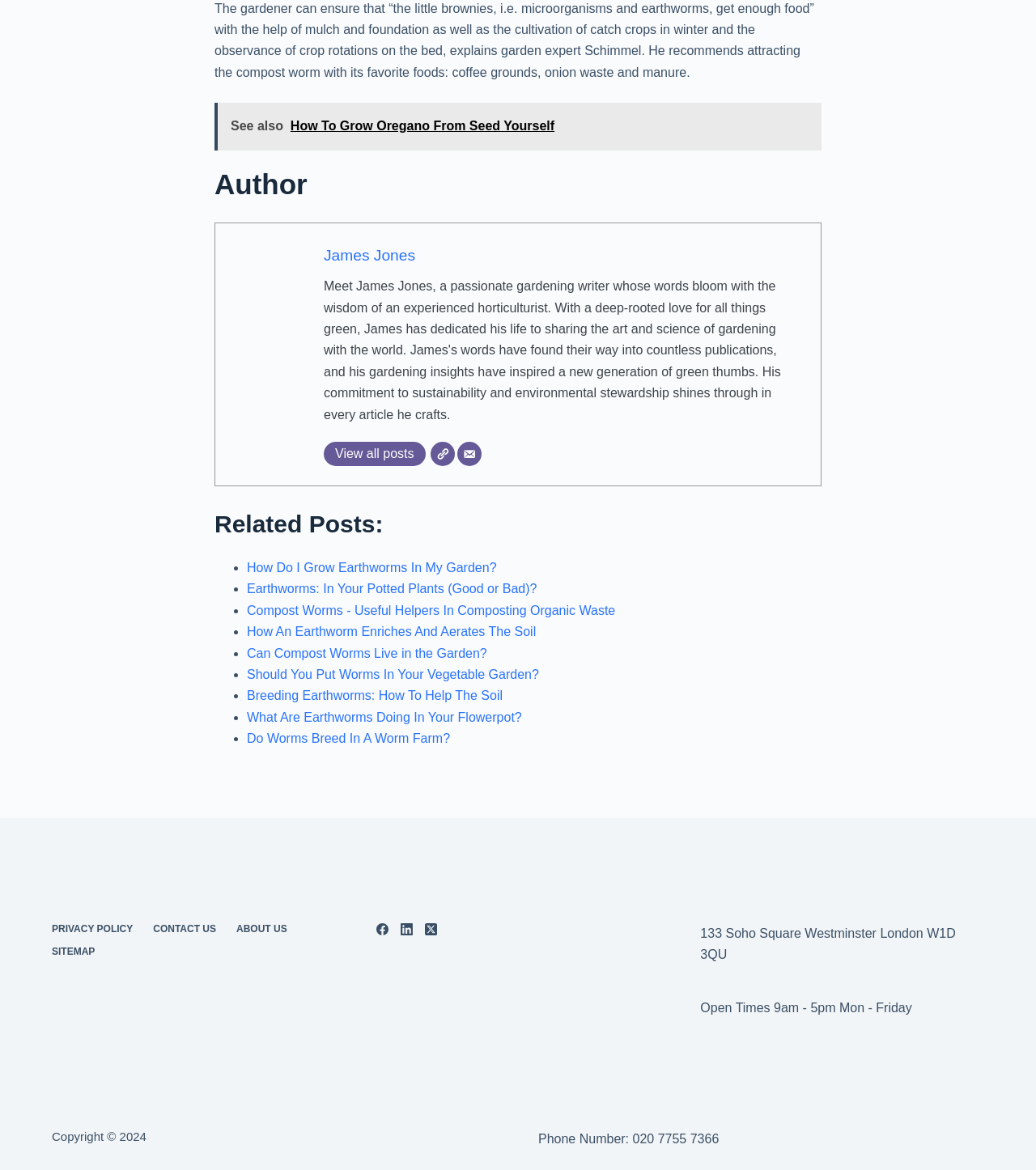From the image, can you give a detailed response to the question below:
What is the topic of the article?

The article discusses the importance of microorganisms and earthworms in gardening, and provides tips on how to attract them, such as using mulch and foundation, cultivating catch crops, and observing crop rotations.